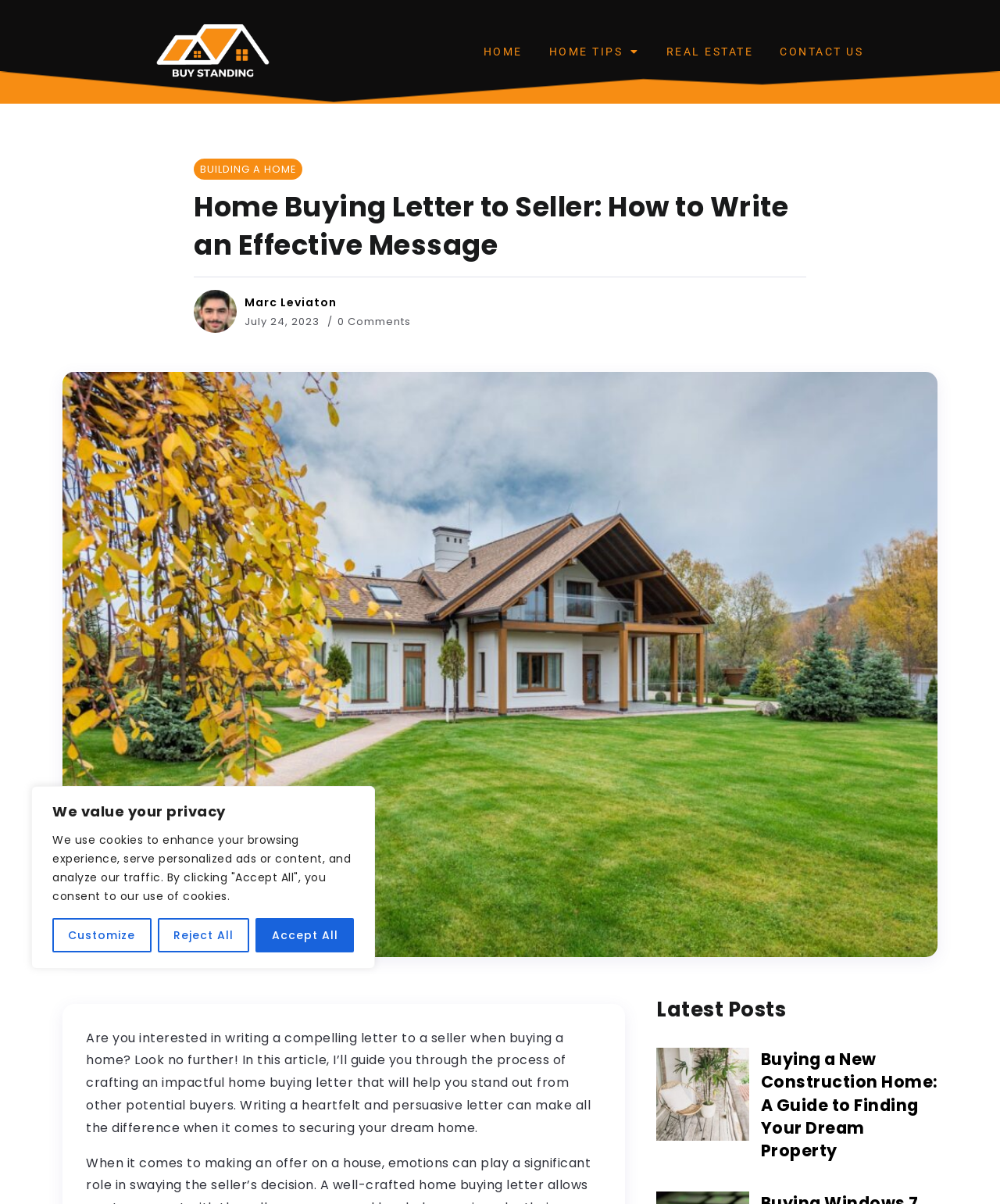Examine the image and give a thorough answer to the following question:
What is the topic of the latest post?

I looked at the section labeled 'Latest Posts' and found the title of the latest post, which is 'Home Buying in California: A Comprehensive Guide for First-Time Buyers', indicating that the topic of the latest post is related to home buying in California.